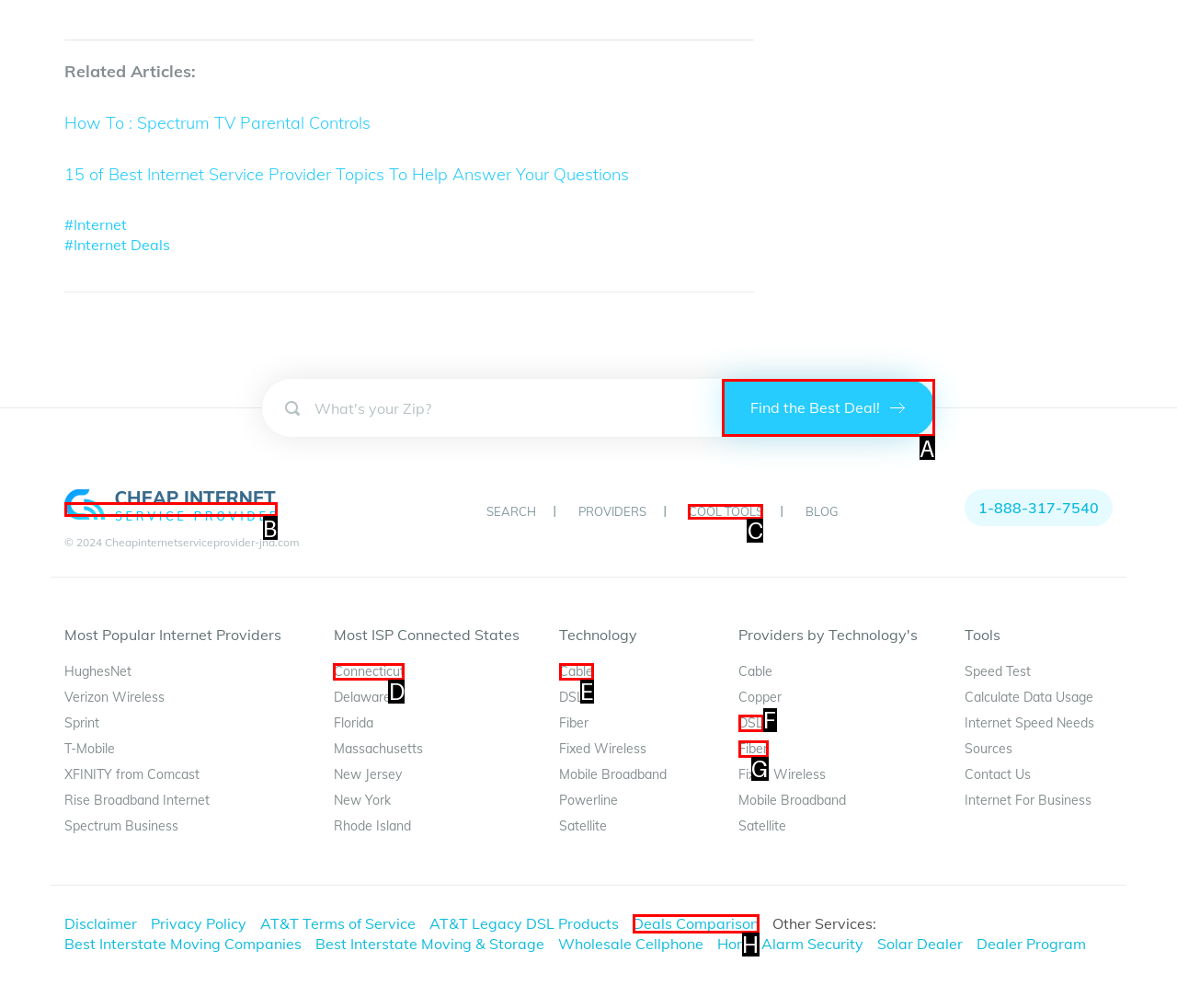From the given choices, which option should you click to complete this task: Find the best deal? Answer with the letter of the correct option.

A